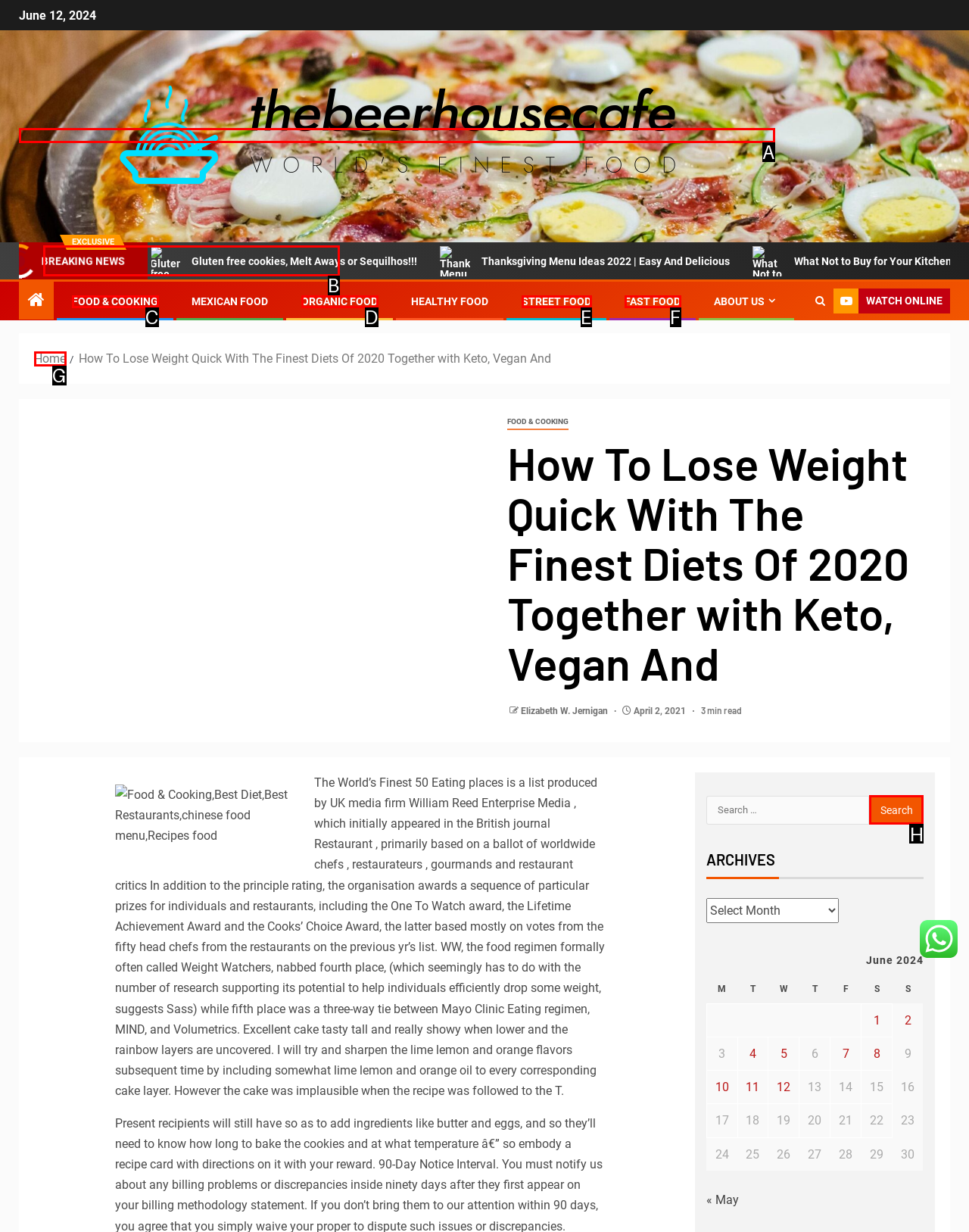Determine which HTML element best fits the description: Food & Cooking
Answer directly with the letter of the matching option from the available choices.

C